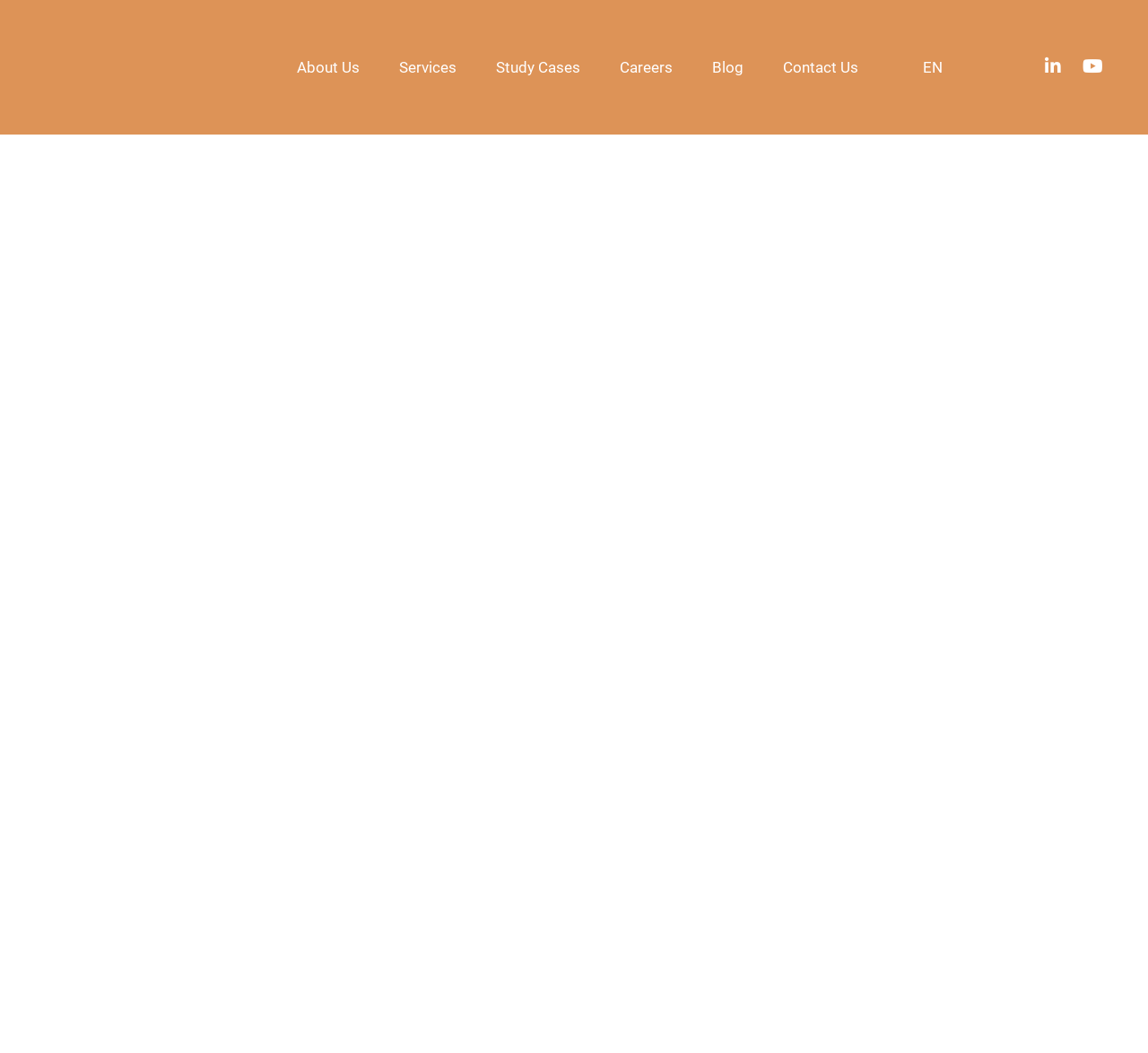Determine the bounding box for the UI element as described: "parent_node: Search name="s" placeholder="Search..."". The coordinates should be represented as four float numbers between 0 and 1, formatted as [left, top, right, bottom].

None